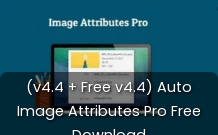Respond to the question below with a concise word or phrase:
What is the primary color of the background?

Blue